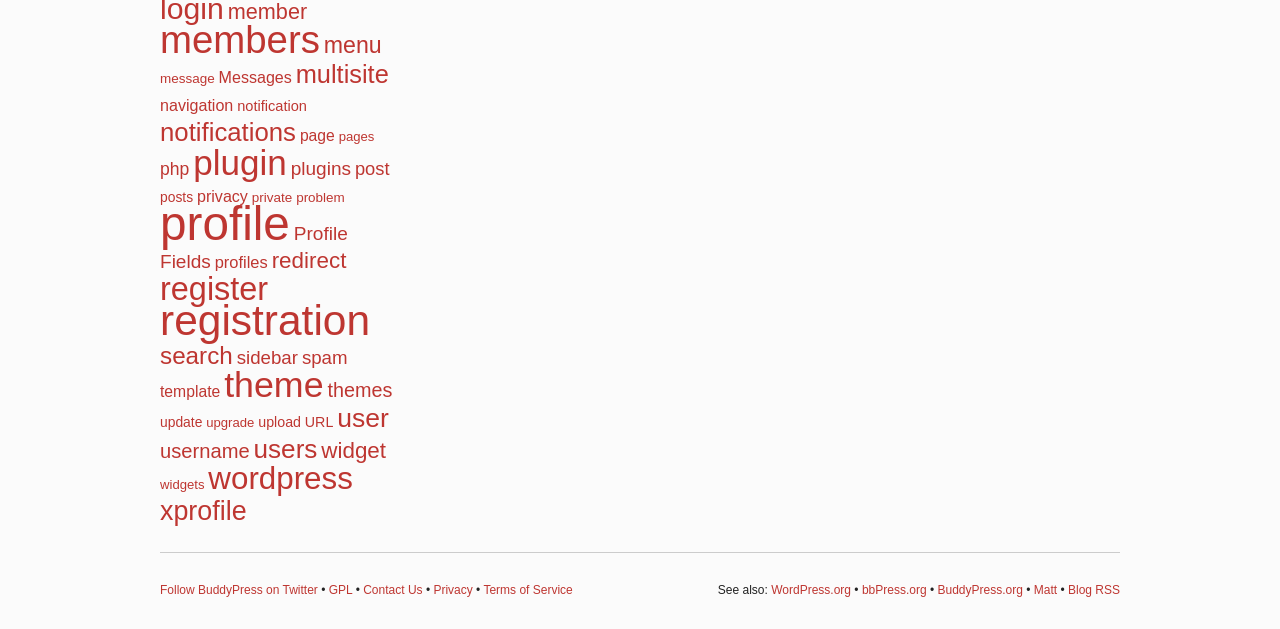Could you locate the bounding box coordinates for the section that should be clicked to accomplish this task: "view messages".

[0.171, 0.108, 0.228, 0.137]